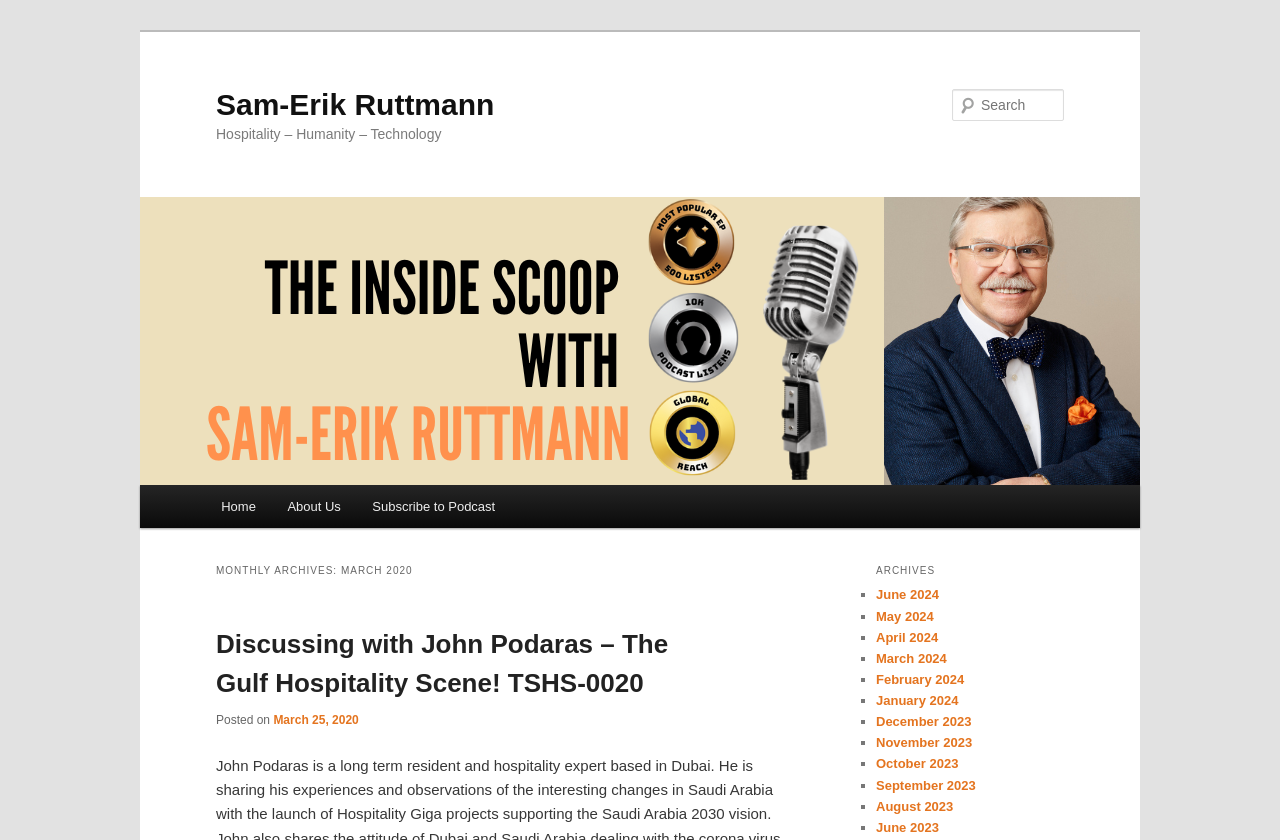Use a single word or phrase to answer the question: 
How many archive links are there?

12